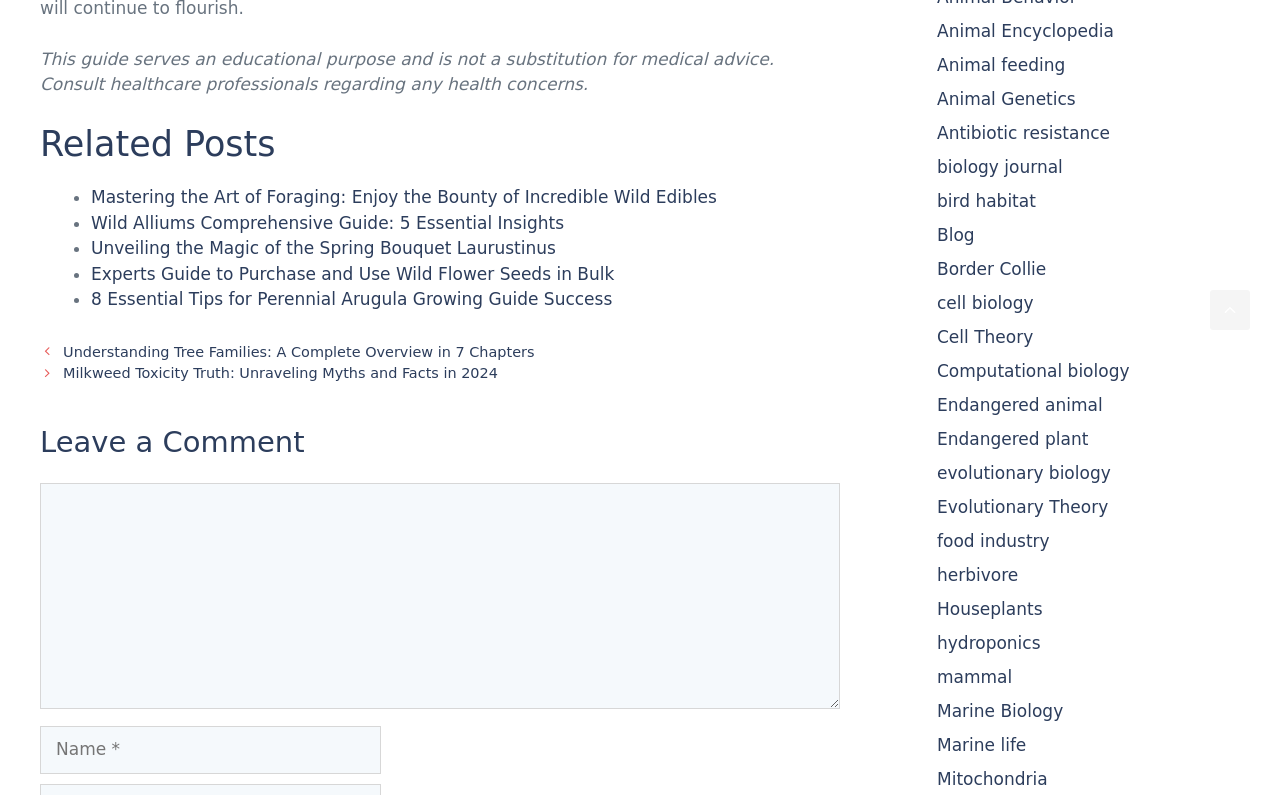Respond to the question below with a concise word or phrase:
What is the function of the textbox at the bottom?

Leave a comment